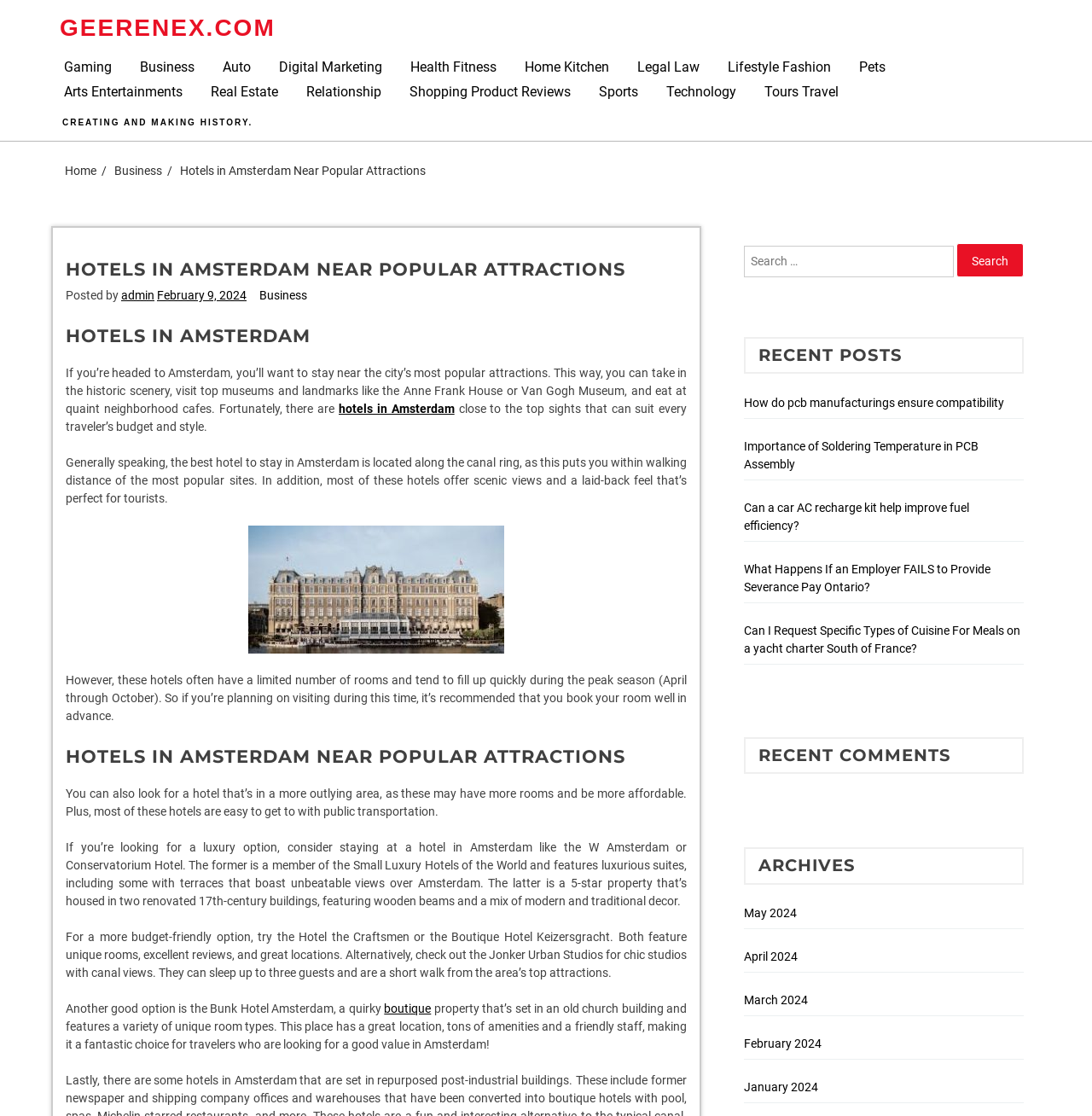Provide the bounding box coordinates of the HTML element this sentence describes: "Auto". The bounding box coordinates consist of four float numbers between 0 and 1, i.e., [left, top, right, bottom].

[0.2, 0.049, 0.234, 0.071]